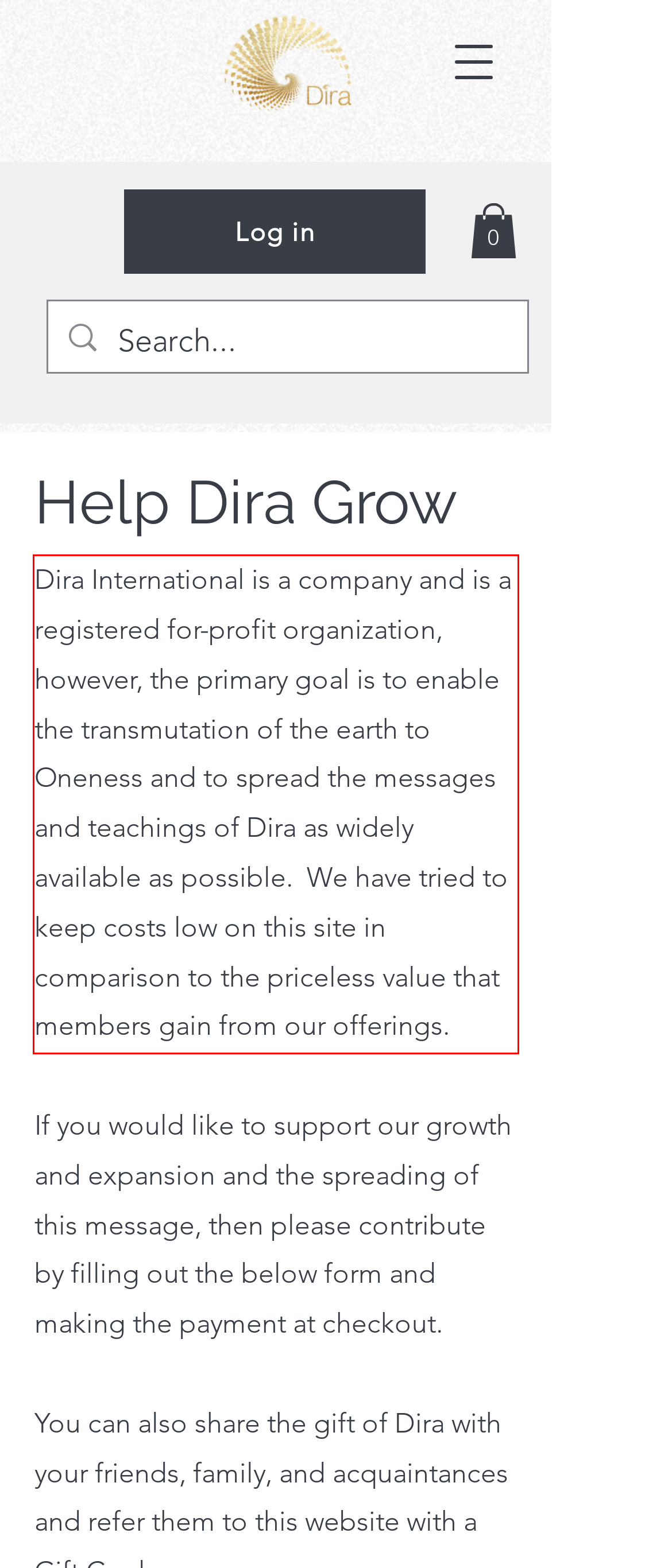Using the provided webpage screenshot, recognize the text content in the area marked by the red bounding box.

Dira International is a company and is a registered for-profit organization, however, the primary goal is to enable the transmutation of the earth to Oneness and to spread the messages and teachings of Dira as widely available as possible. We have tried to keep costs low on this site in comparison to the priceless value that members gain from our offerings.